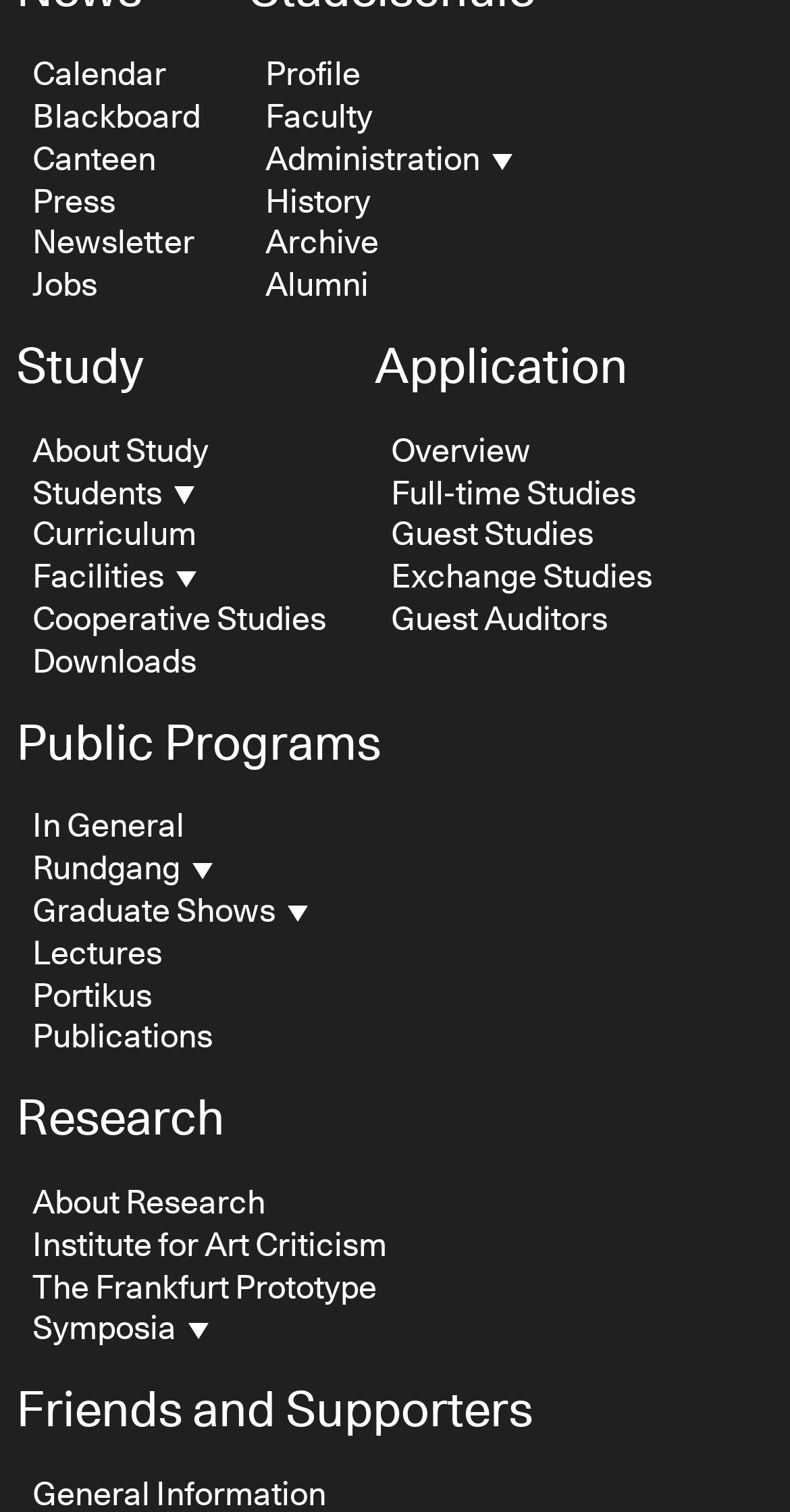How many headings are on the webpage?
Using the image, answer in one word or phrase.

5